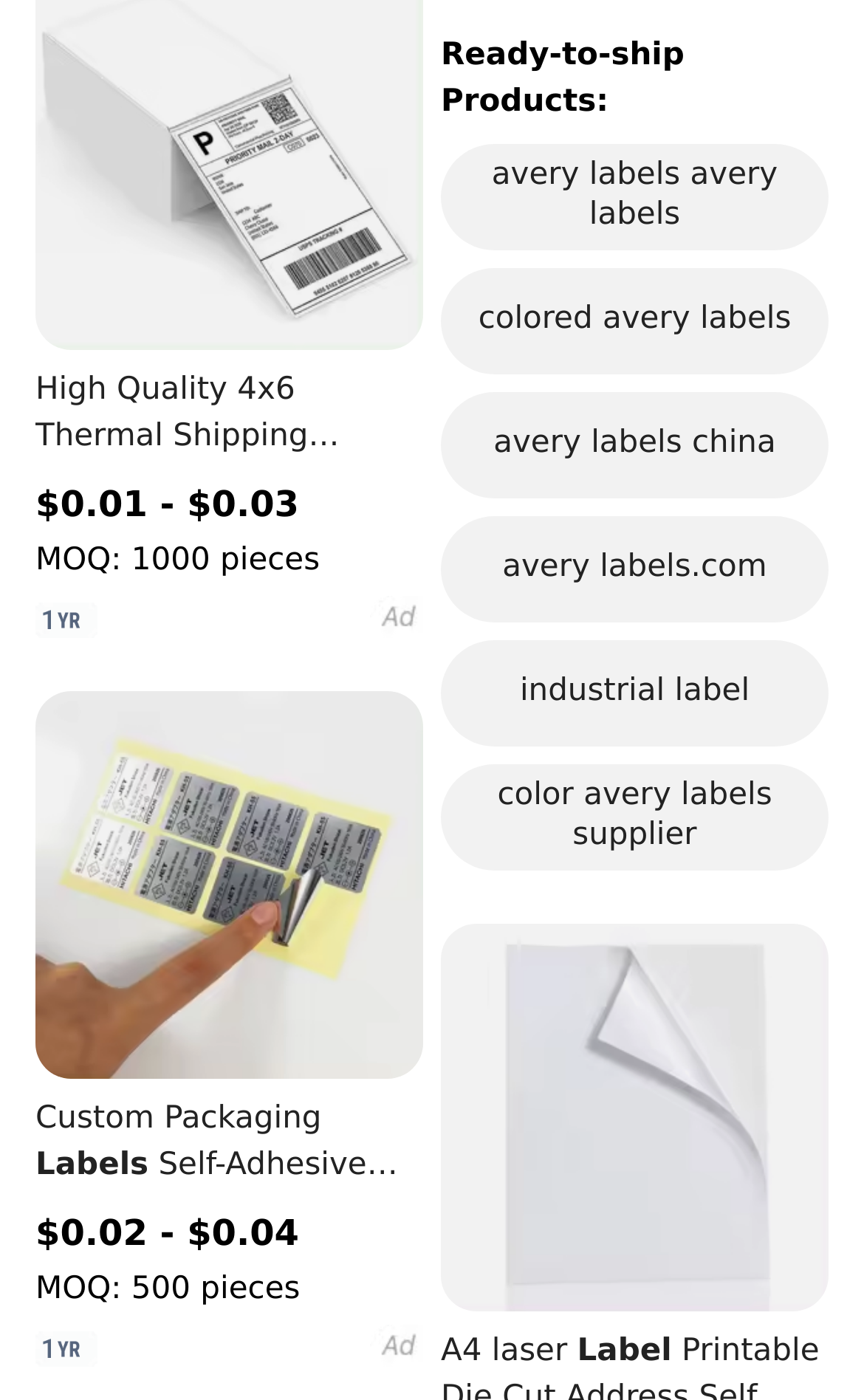Using the element description avery labels avery labels, predict the bounding box coordinates for the UI element. Provide the coordinates in (top-left x, top-left y, bottom-right x, bottom-right y) format with values ranging from 0 to 1.

[0.51, 0.103, 0.959, 0.179]